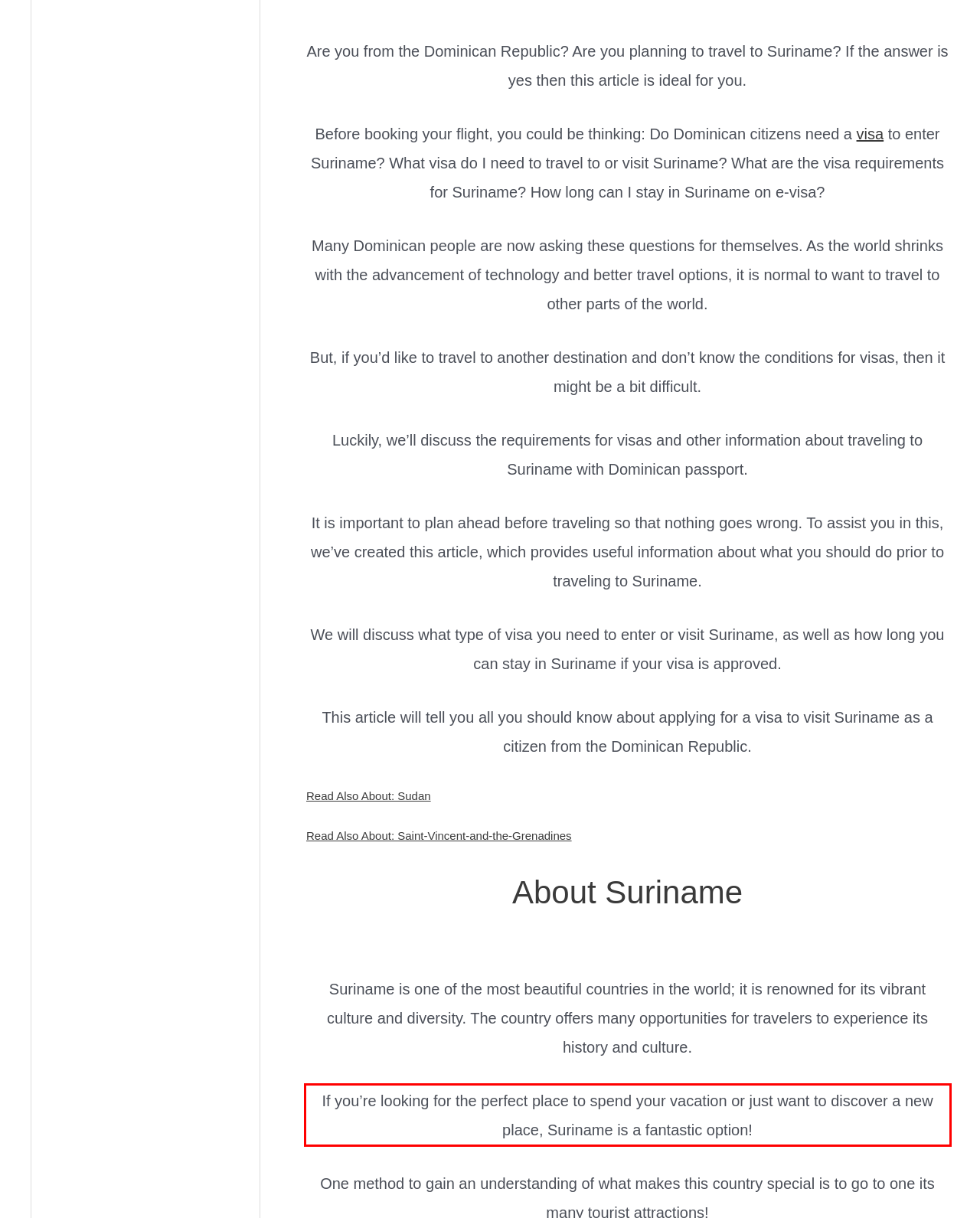You are given a screenshot with a red rectangle. Identify and extract the text within this red bounding box using OCR.

If you’re looking for the perfect place to spend your vacation or just want to discover a new place, Suriname is a fantastic option!